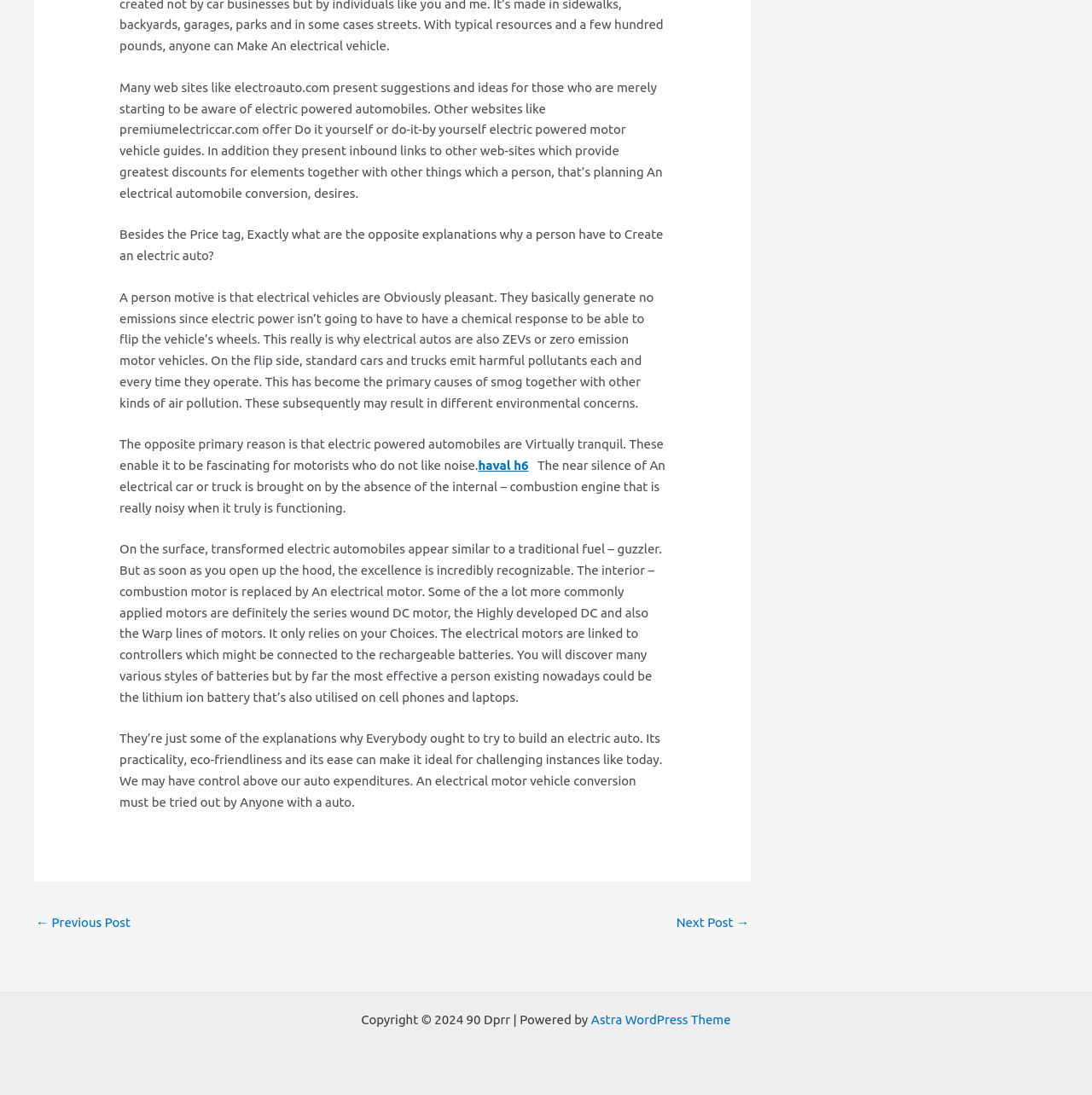Using the description: "haval h6", determine the UI element's bounding box coordinates. Ensure the coordinates are in the format of four float numbers between 0 and 1, i.e., [left, top, right, bottom].

[0.438, 0.418, 0.484, 0.432]